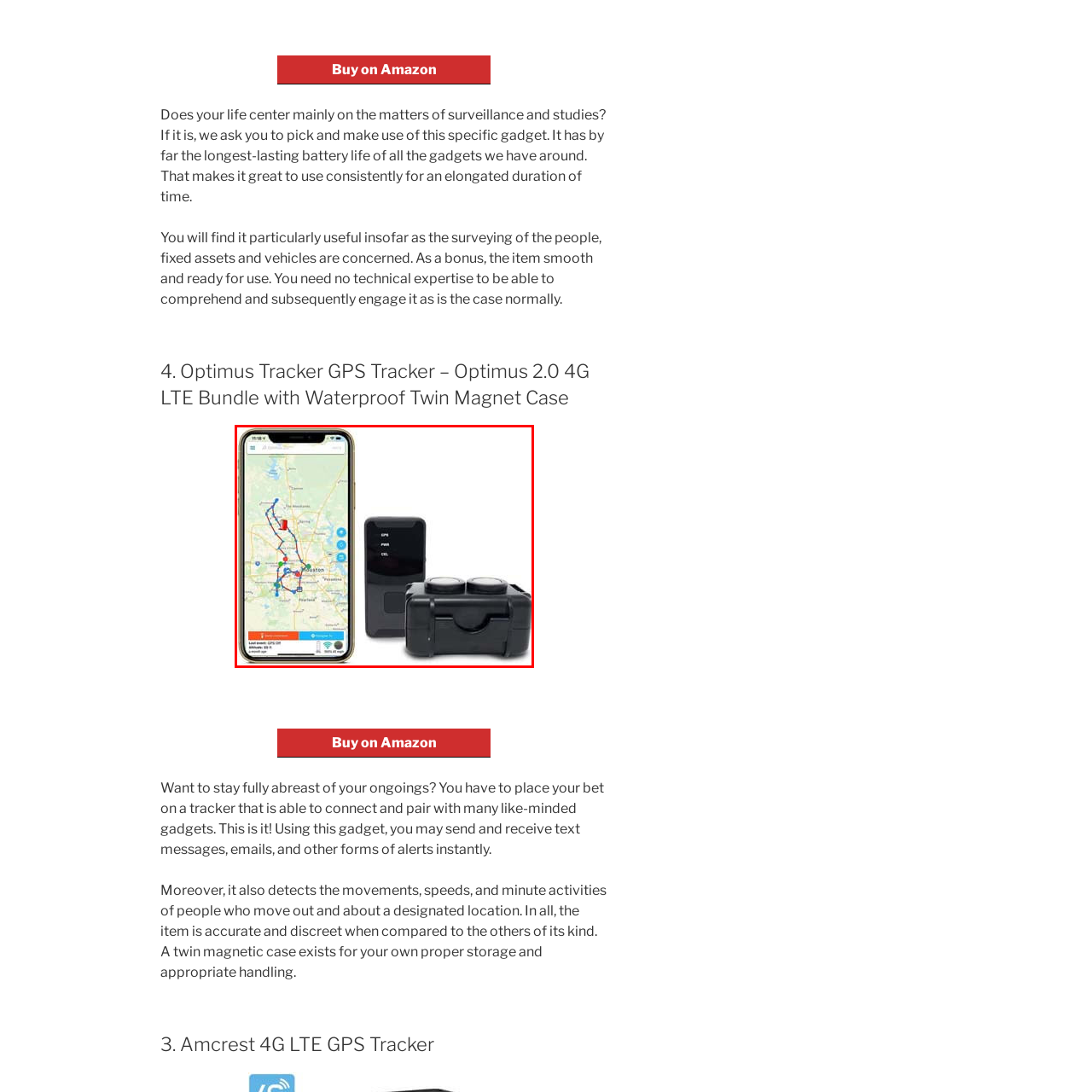Elaborate on the visual details of the image contained within the red boundary.

The image showcases the "Optimus Tracker GPS Tracker – Optimus 2.0 4G LTE Bundle with Waterproof Twin Magnet Case." On the left, a smartphone displays a detailed map, indicating the tracker’s real-time location with various routes marked, revealing its tracking capabilities. The right side features the tracker device itself, compact and designed for easy handling, accompanied by a waterproof twin magnet case. This device is perfect for surveillance and asset management, offering extended battery life and user-friendly functionality, making it accessible even for those with limited technical expertise. Whether you need to monitor vehicles or assets, the Optimus Tracker is positioned as a reliable choice for your tracking needs.